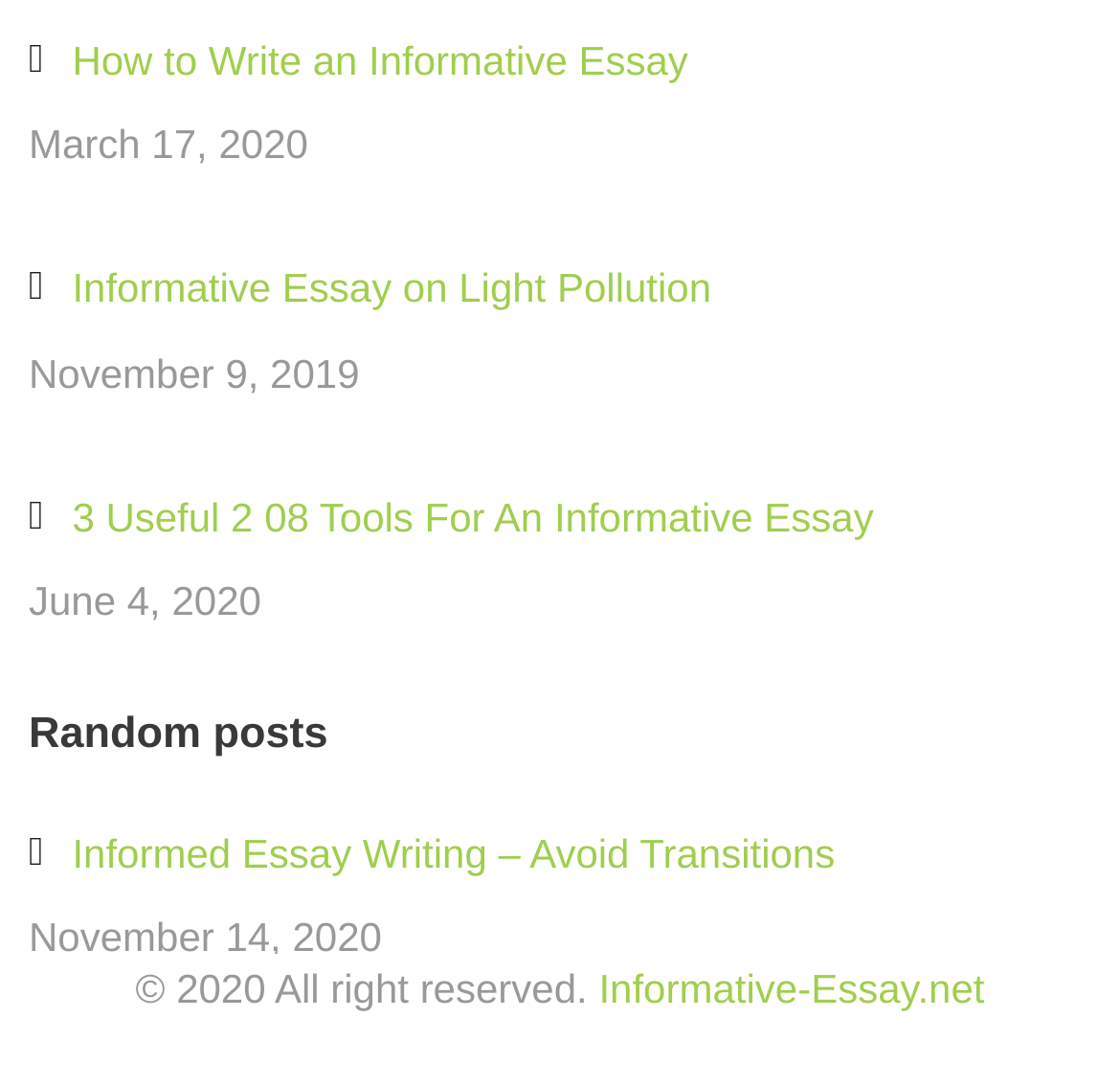What is the title of the third link from the top? Look at the image and give a one-word or short phrase answer.

3 Useful 2 08 Tools For An Informative Essay